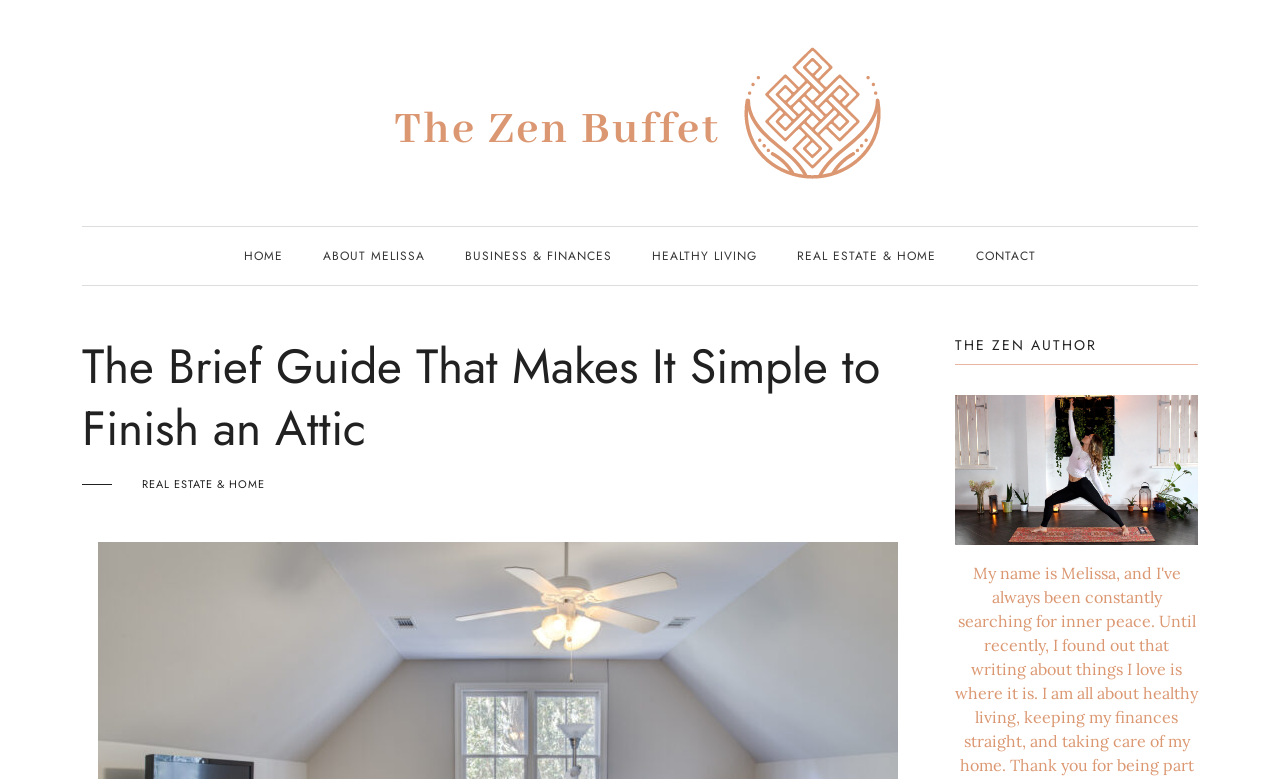Using the provided description: "alt="The Zen Buffet"", find the bounding box coordinates of the corresponding UI element. The output should be four float numbers between 0 and 1, in the format [left, top, right, bottom].

[0.302, 0.058, 0.698, 0.232]